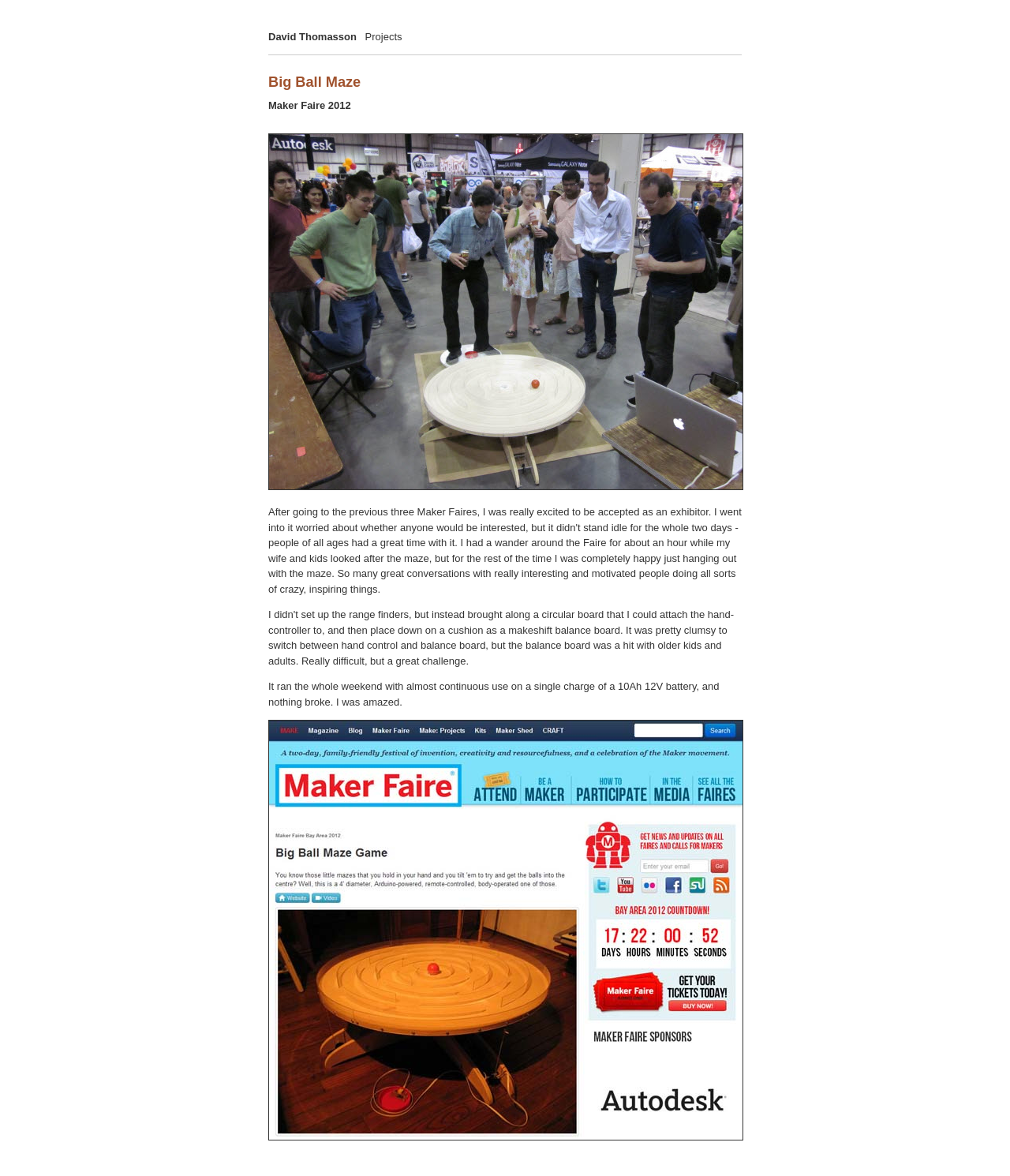Identify and provide the main heading of the webpage.

Big Ball Maze